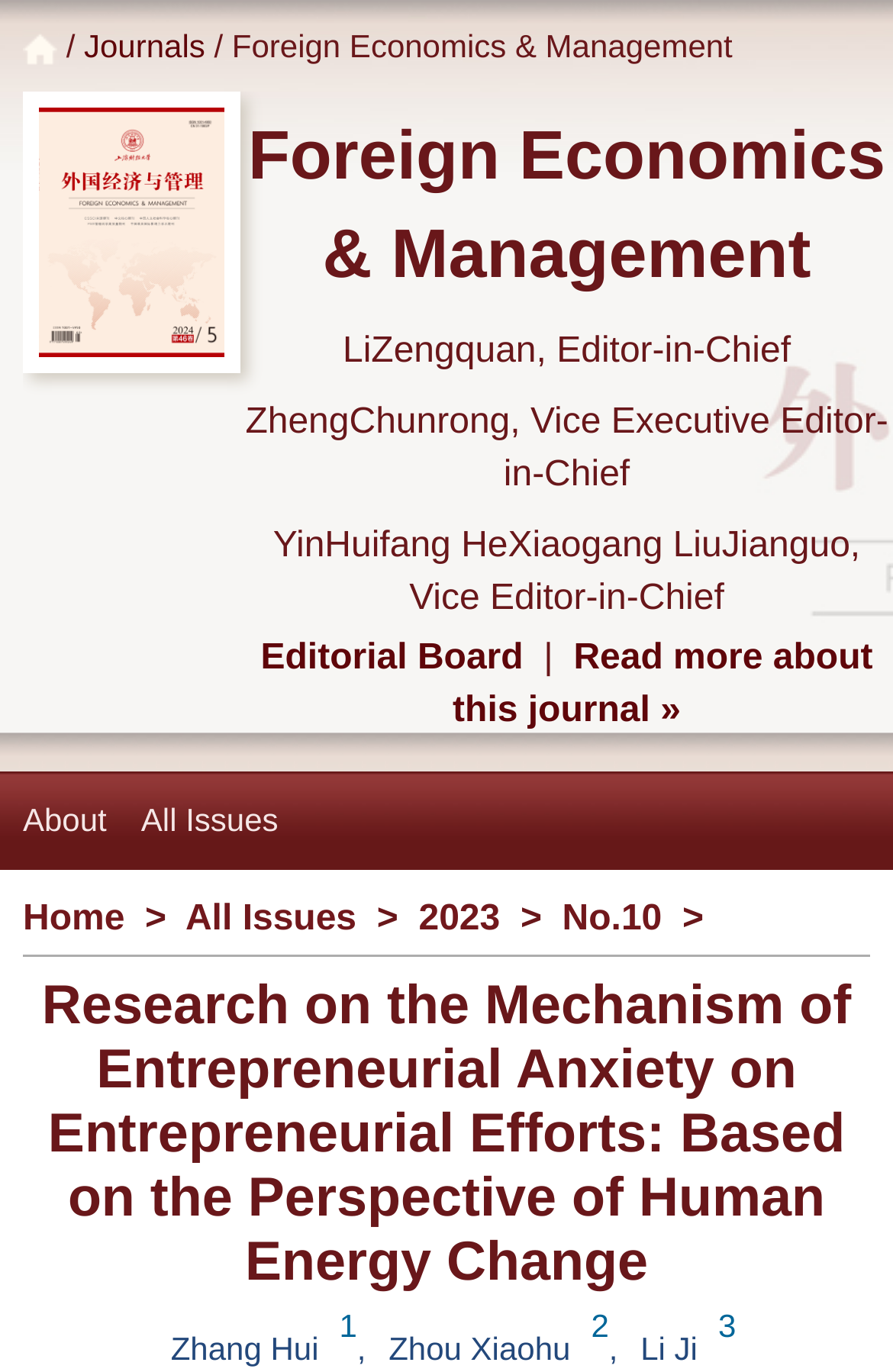Use a single word or phrase to answer the question:
What is the title of the current research article?

Research on the Mechanism of Entrepreneurial Anxiety on Entrepreneurial Efforts